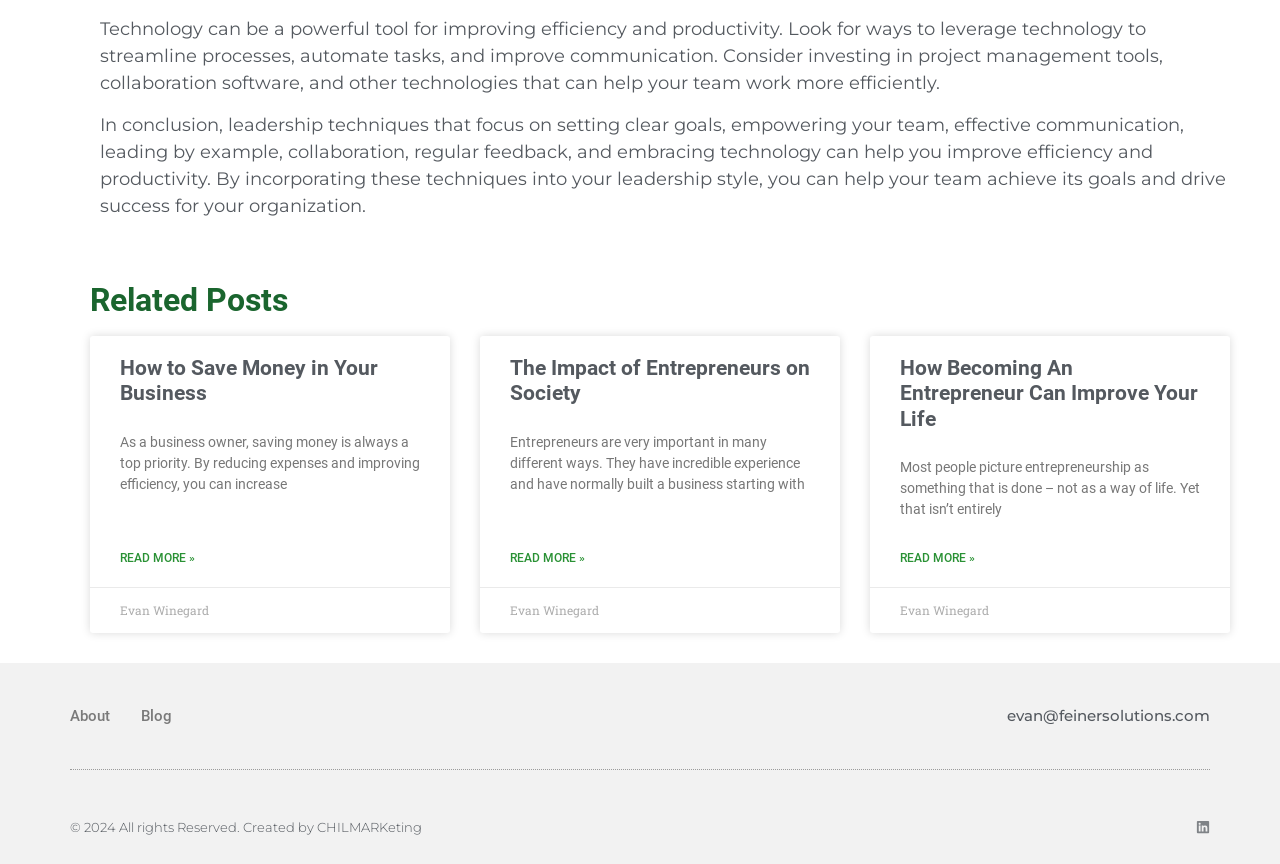Please determine the bounding box coordinates of the element's region to click in order to carry out the following instruction: "Read more about How Becoming An Entrepreneur Can Improve Your Life". The coordinates should be four float numbers between 0 and 1, i.e., [left, top, right, bottom].

[0.703, 0.635, 0.762, 0.656]